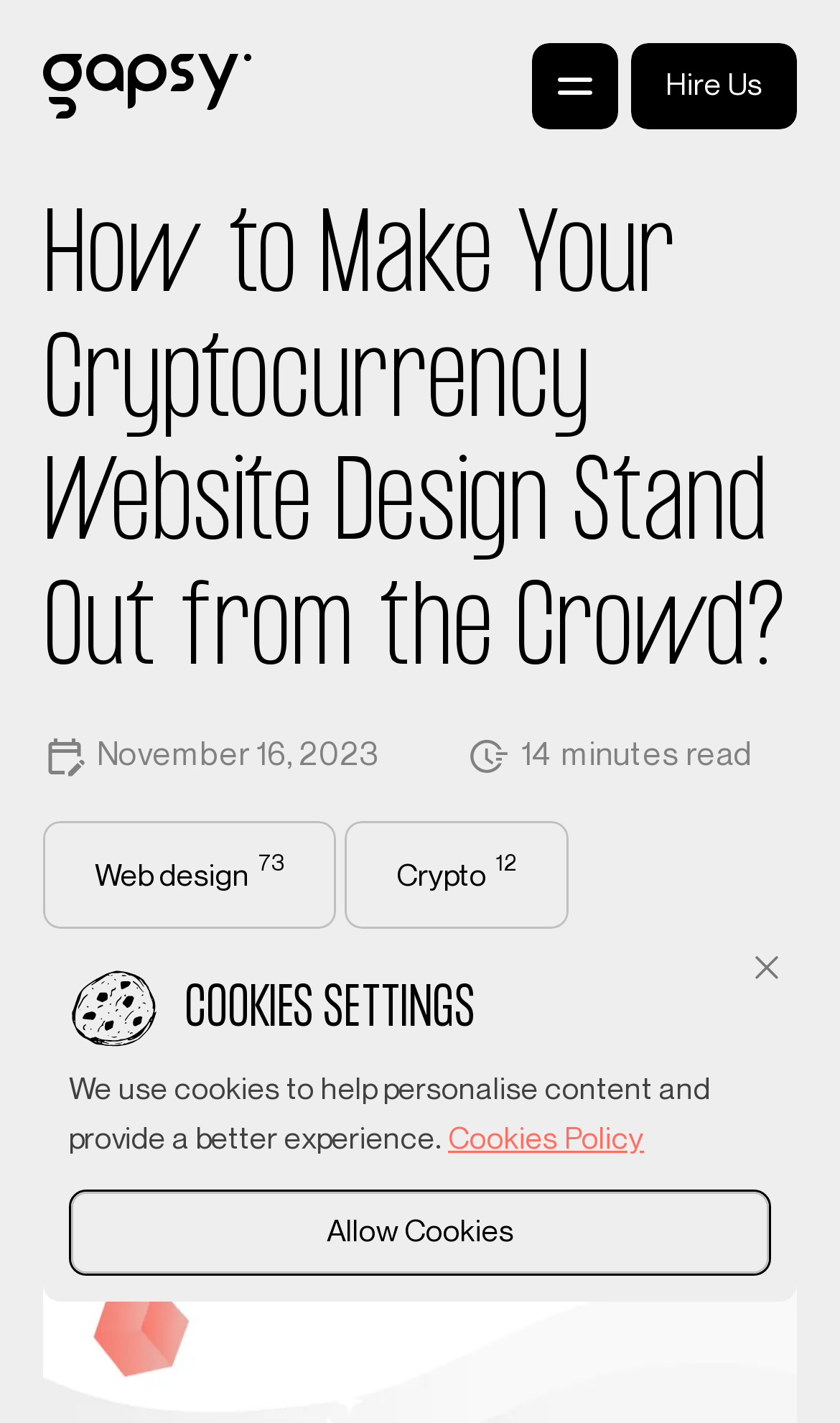Please indicate the bounding box coordinates of the element's region to be clicked to achieve the instruction: "Click the GapsyStudio link". Provide the coordinates as four float numbers between 0 and 1, i.e., [left, top, right, bottom].

[0.051, 0.038, 0.3, 0.083]